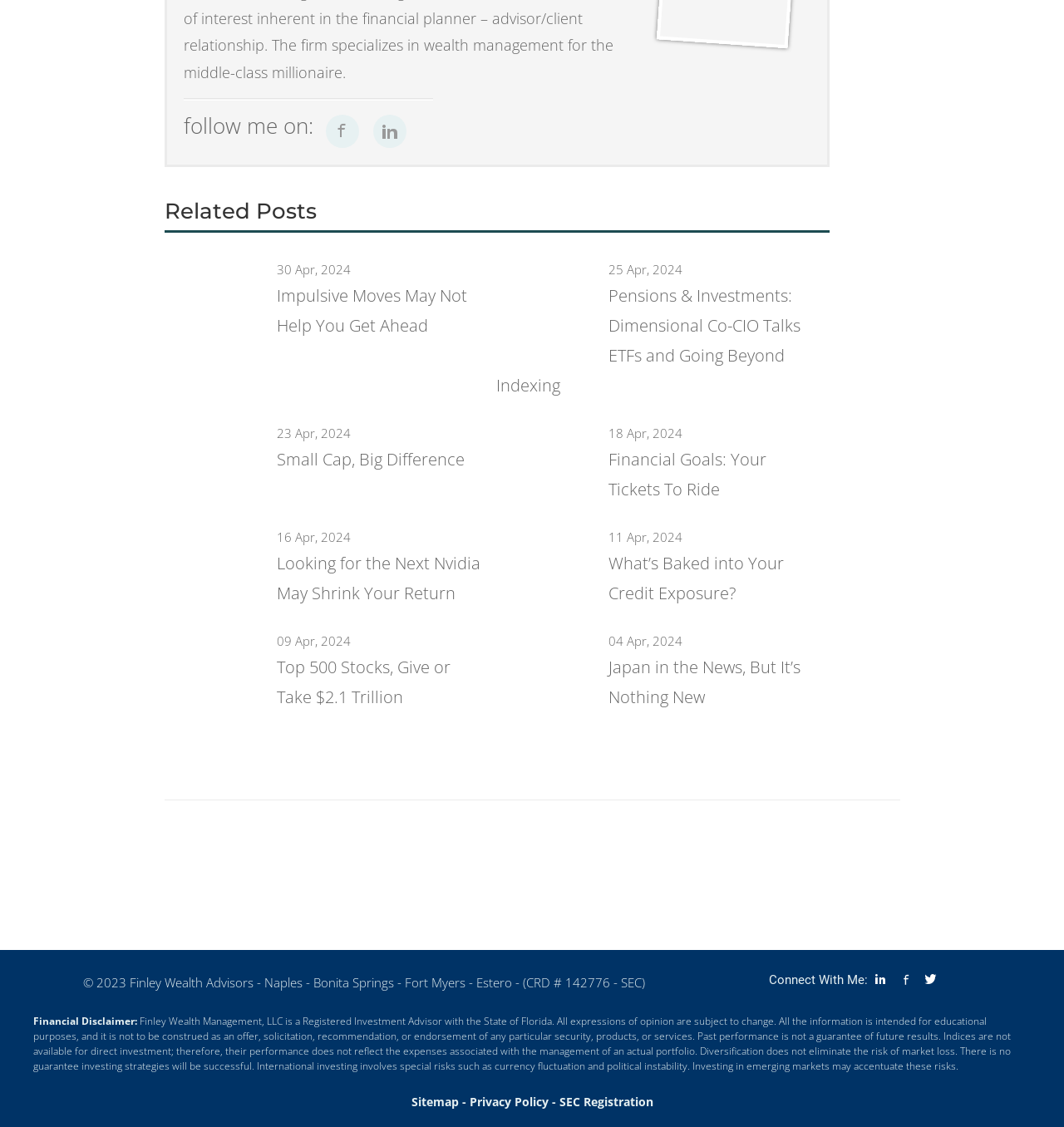Find the bounding box coordinates of the element to click in order to complete this instruction: "Check Privacy Policy". The bounding box coordinates must be four float numbers between 0 and 1, denoted as [left, top, right, bottom].

[0.441, 0.97, 0.515, 0.984]